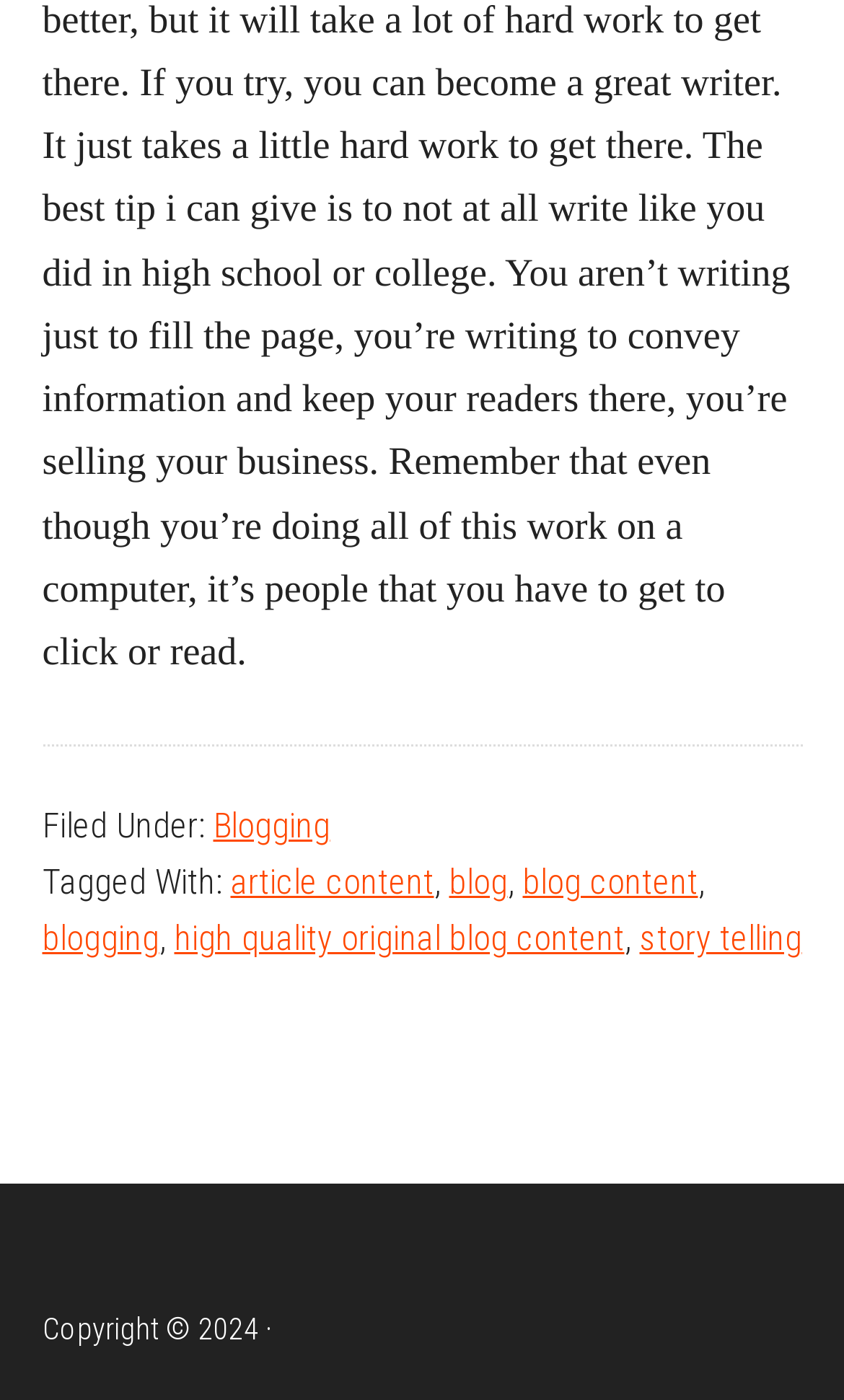Give a short answer using one word or phrase for the question:
What is the copyright year of the webpage?

2024